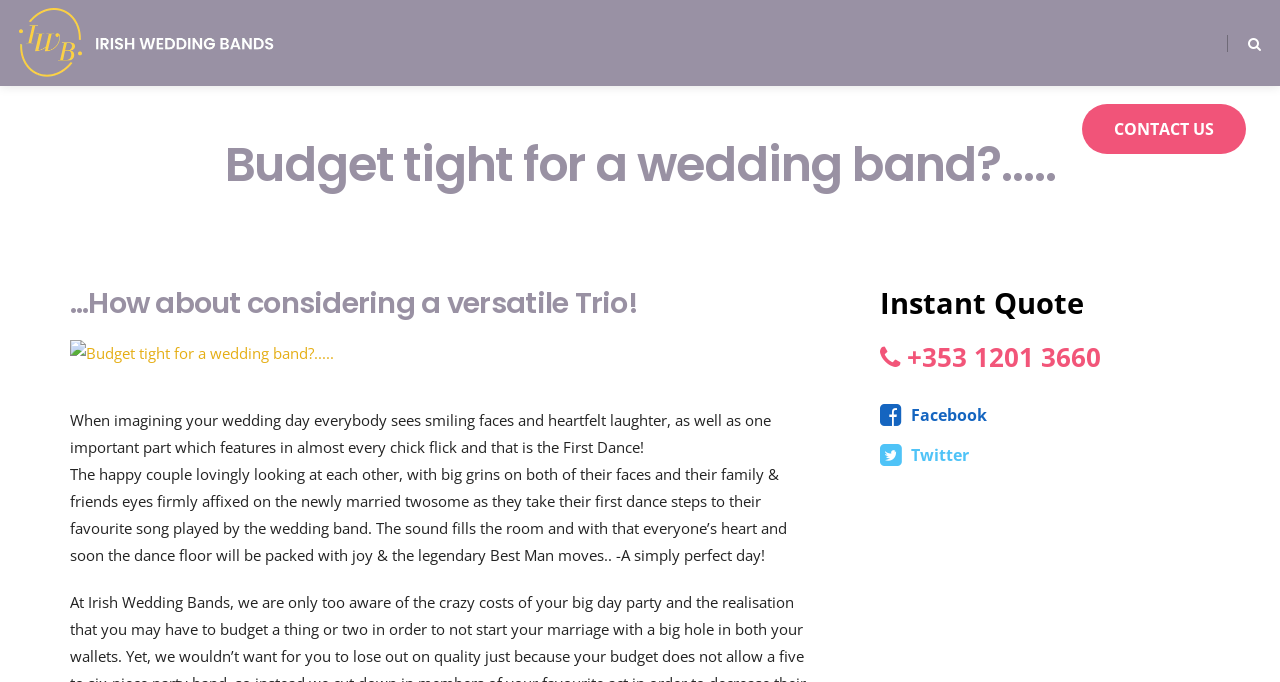Carefully observe the image and respond to the question with a detailed answer:
What is the first dance typically played by?

According to the text on the webpage, the first dance is typically played by the wedding band. The text describes the scene of the happy couple taking their first dance steps to their favorite song played by the wedding band.